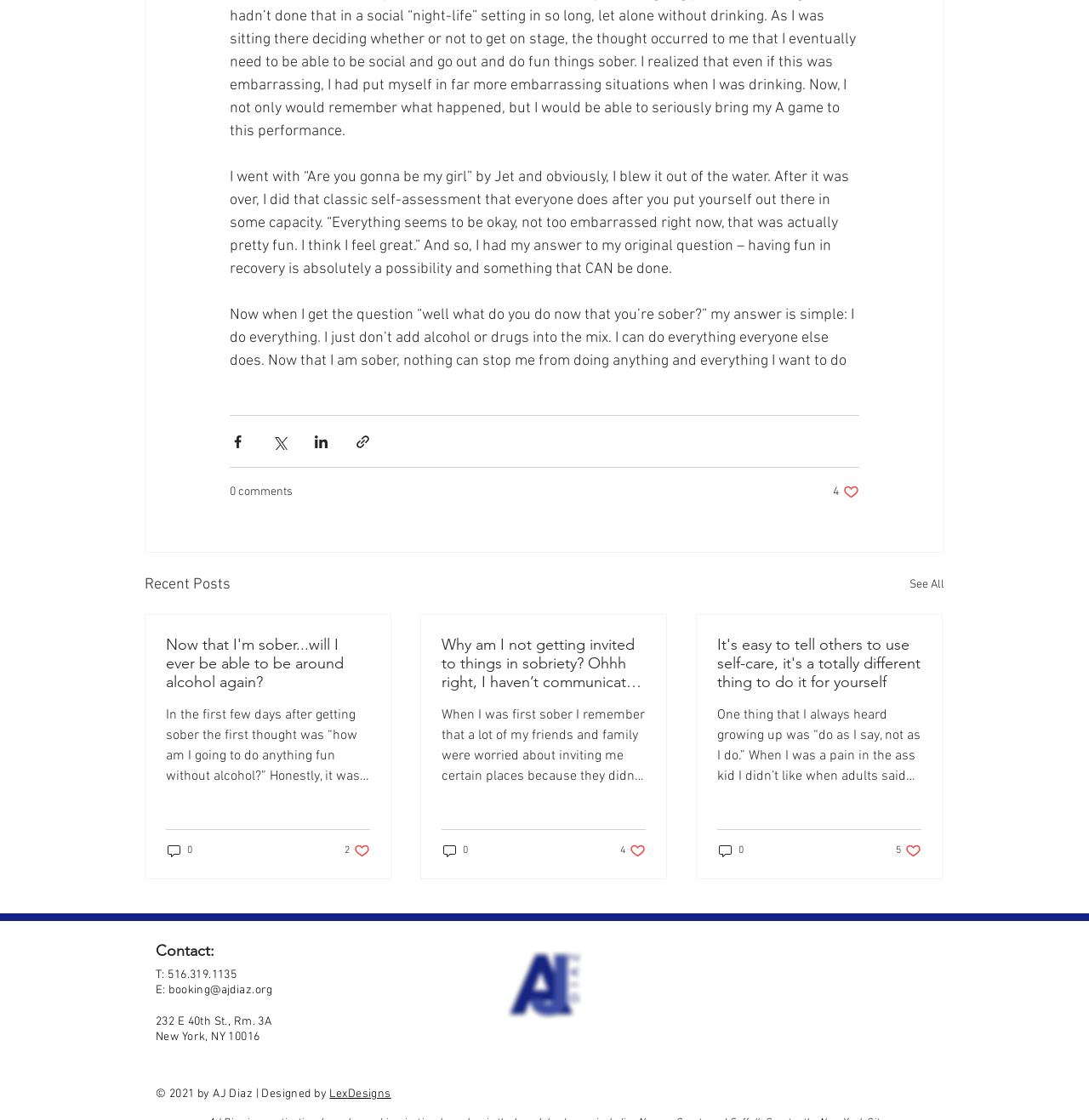What is the purpose of the 'Share via Facebook' button?
Based on the visual, give a brief answer using one word or a short phrase.

To share the post on Facebook